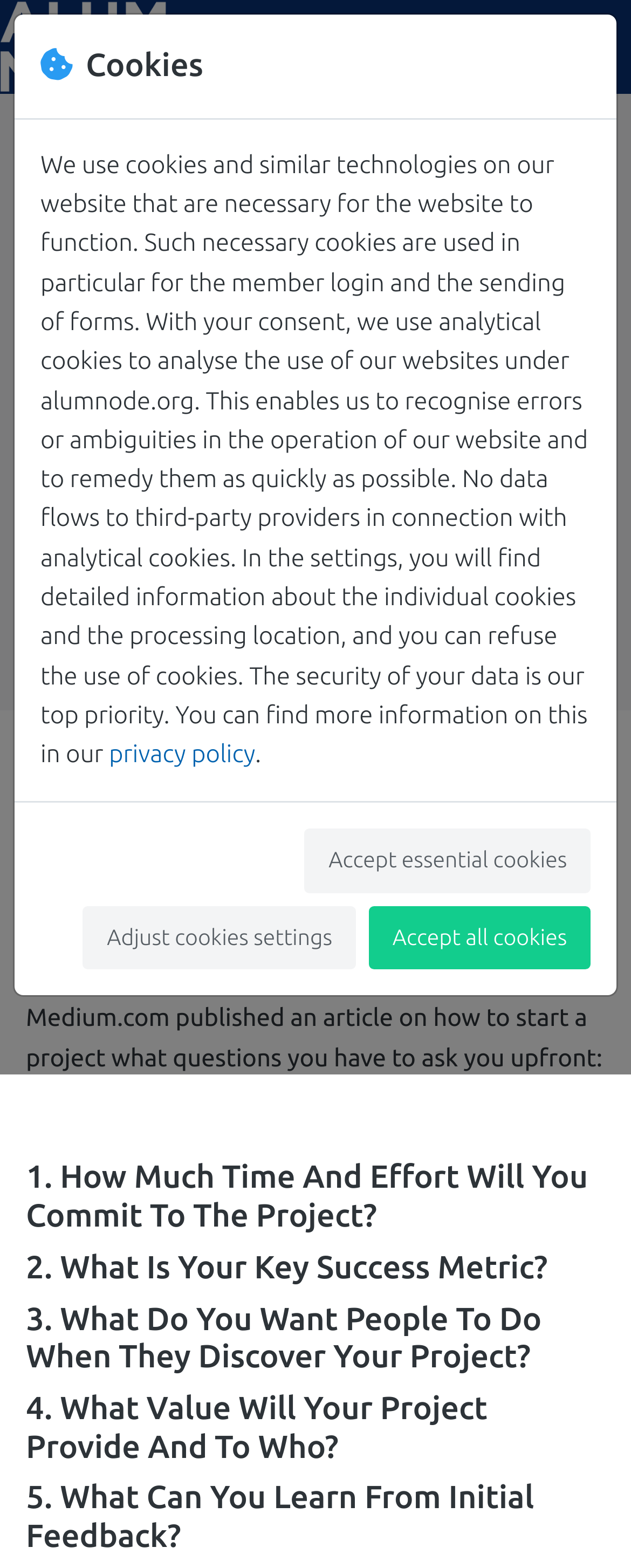Using the element description: "wheat", determine the bounding box coordinates. The coordinates should be in the format [left, top, right, bottom], with values between 0 and 1.

None